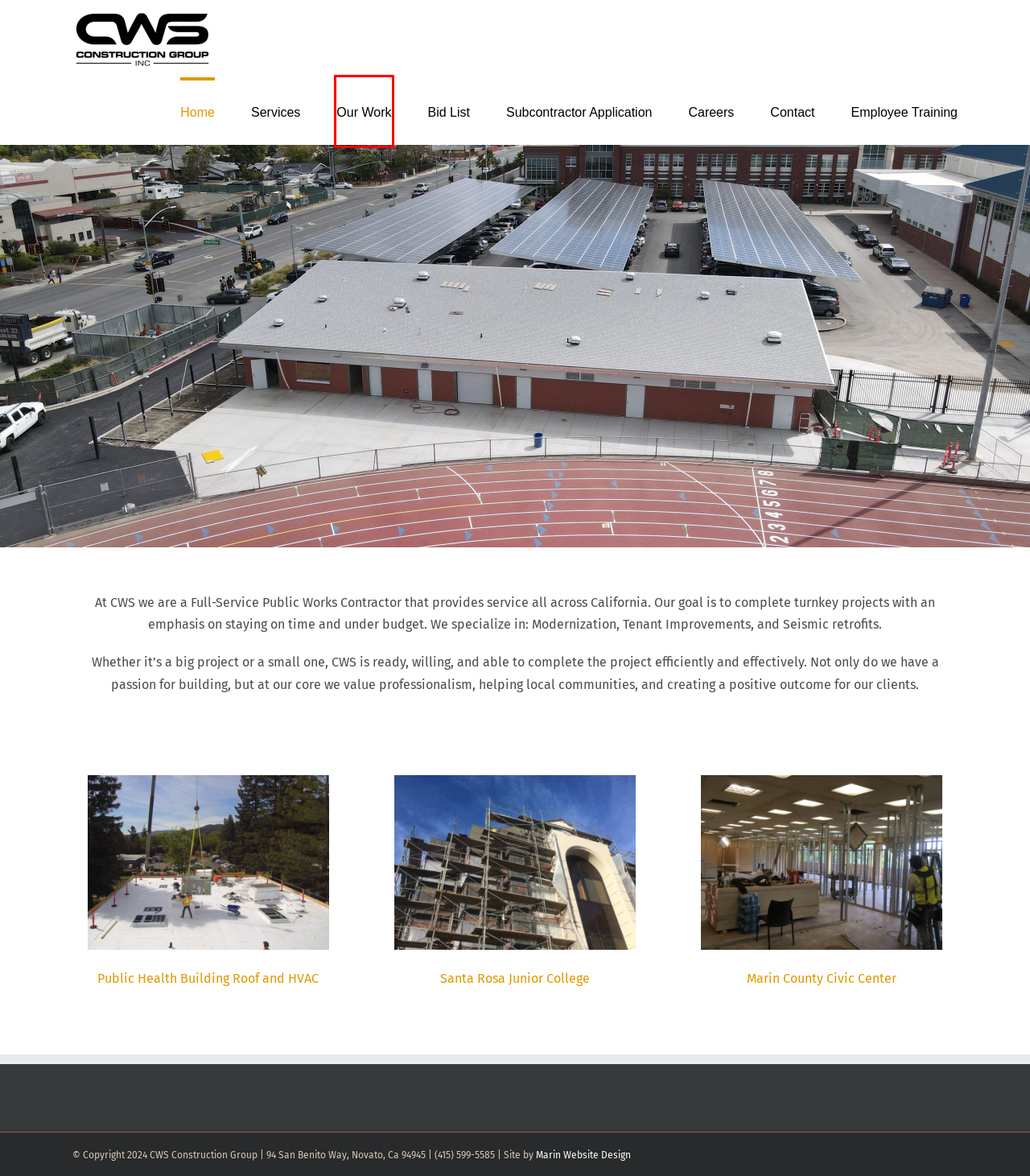Consider the screenshot of a webpage with a red bounding box around an element. Select the webpage description that best corresponds to the new page after clicking the element inside the red bounding box. Here are the candidates:
A. Employee Training - CWS Construction
B. Our Work - CWS Construction
C. Careers - CWS Construction
D. Santa Rosa Junior College - CWS Construction
E. Public Health Building Roof and HVAC - CWS Construction
F. Contact - CWS Construction
G. Subcontractor Application - CWS Construction
H. Marin County Civic Center Hall of Justice Expansion and Tenant Improvement - CWS Construction

B